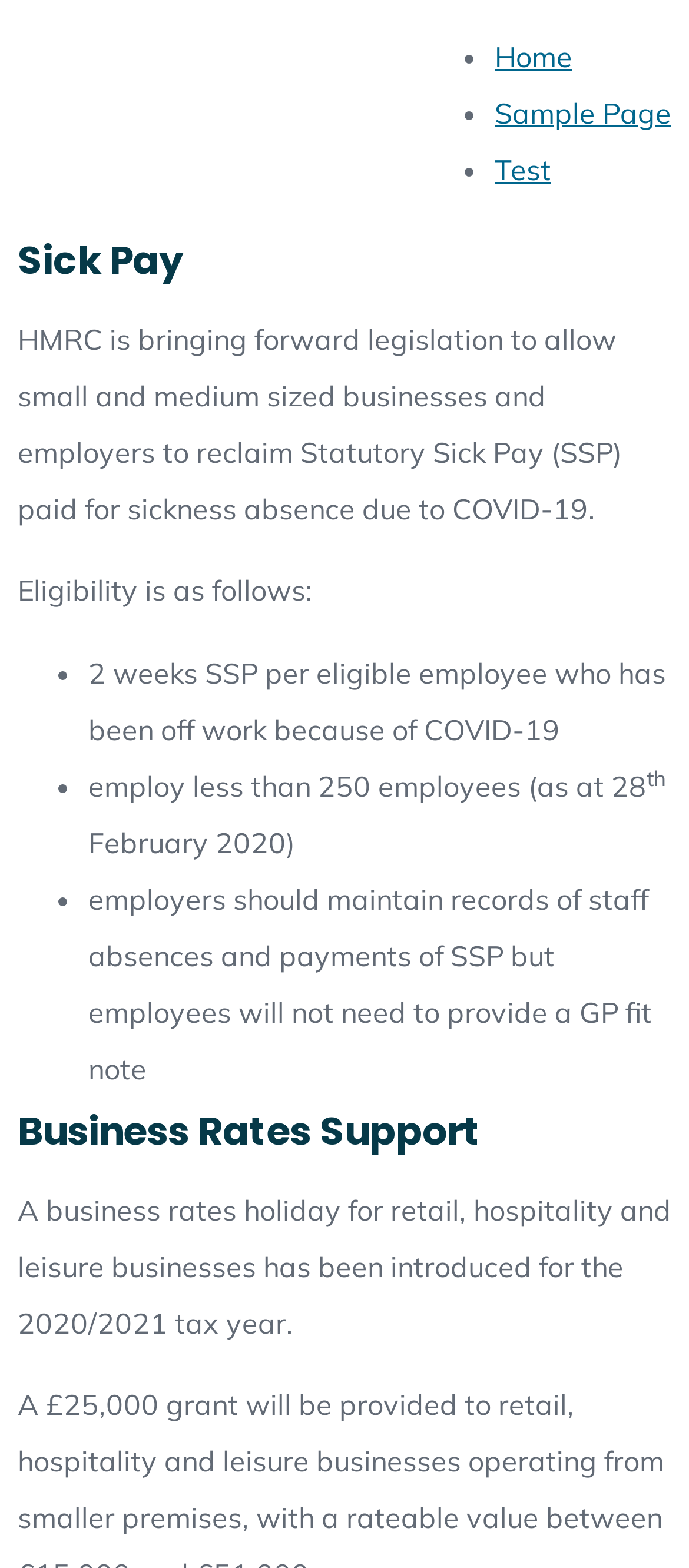Please answer the following question using a single word or phrase: 
Do employees need to provide a GP fit note?

No